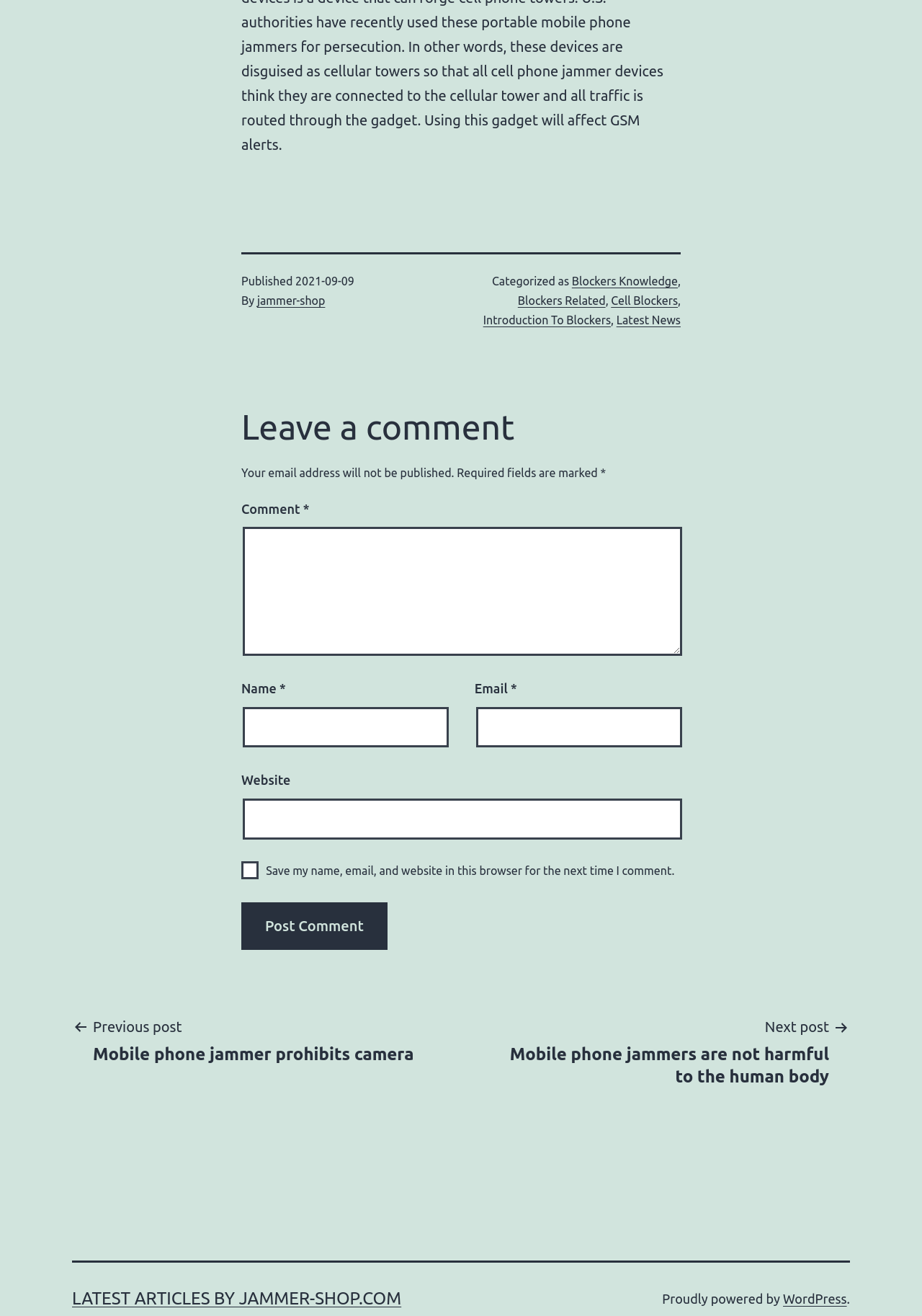What is the platform that powers the website?
Refer to the image and give a detailed answer to the question.

The platform that powers the website can be found in the footer section of the webpage, where it is written as 'Proudly powered by WordPress'.